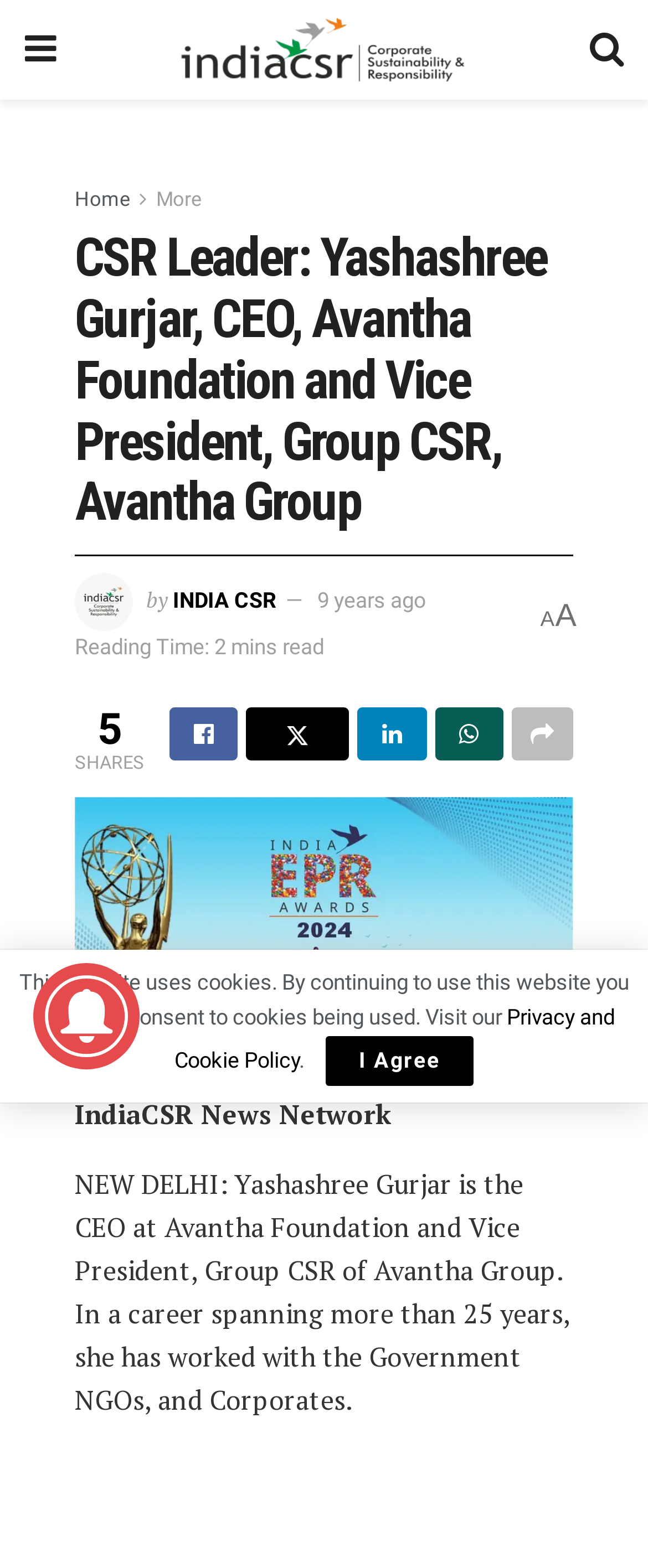Describe all visible elements and their arrangement on the webpage.

The webpage is about IndiaCSR News Network, featuring an article about Yashashree Gurjar, the CEO of Avantha Foundation and Vice President of Group CSR at Avantha Group. 

At the top, there are three links: a Facebook icon on the left, a link to "India CSR" in the middle, and a Twitter icon on the right. Below these links, there is a navigation menu with links to "Home" and "More". 

The main content of the webpage is an article with a heading "CSR Leader: Yashashree Gurjar, CEO, Avantha Foundation and Vice President, Group CSR, Avantha Group". The article features an image of India CSR on the top left, followed by the text "by INDIA CSR" and the date "9 years ago". 

On the right side of the article, there are social media sharing links, including Facebook, Twitter, and LinkedIn. Below the article, there is a link to "India EPR Awards 2024" with an accompanying image. 

The webpage also features an advertisement section with the label "ADVERTISEMENT" and a text "IndiaCSR News Network" below it. The main article continues with a brief biography of Yashashree Gurjar, describing her career spanning over 25 years. 

There is a link to "yashashree" with an accompanying image, and a section at the bottom with a message about the website using cookies, along with a link to the "Privacy and Cookie Policy" and an "I Agree" button.